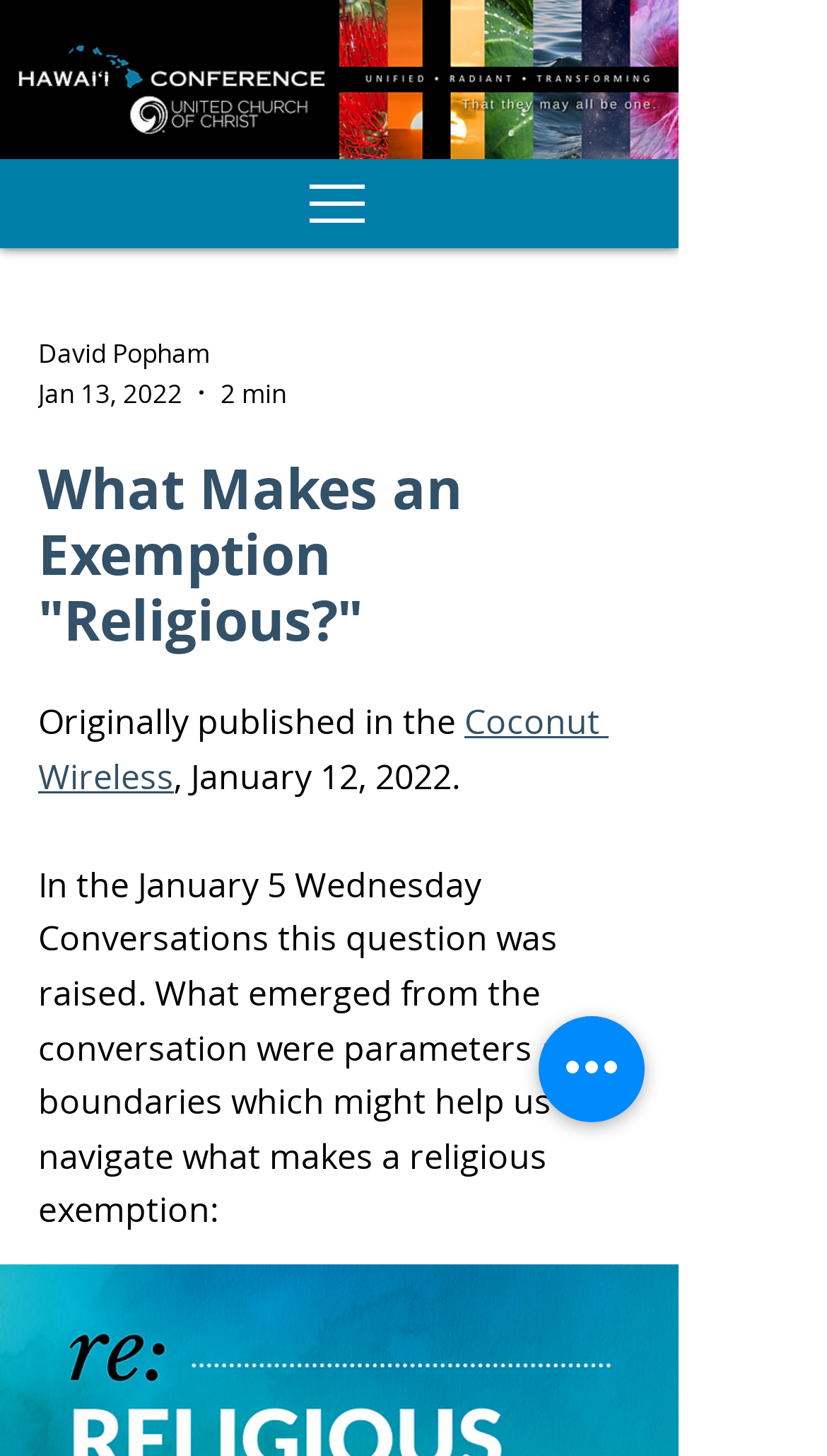Show the bounding box coordinates for the HTML element described as: "Coconut Wireless".

[0.046, 0.479, 0.736, 0.548]